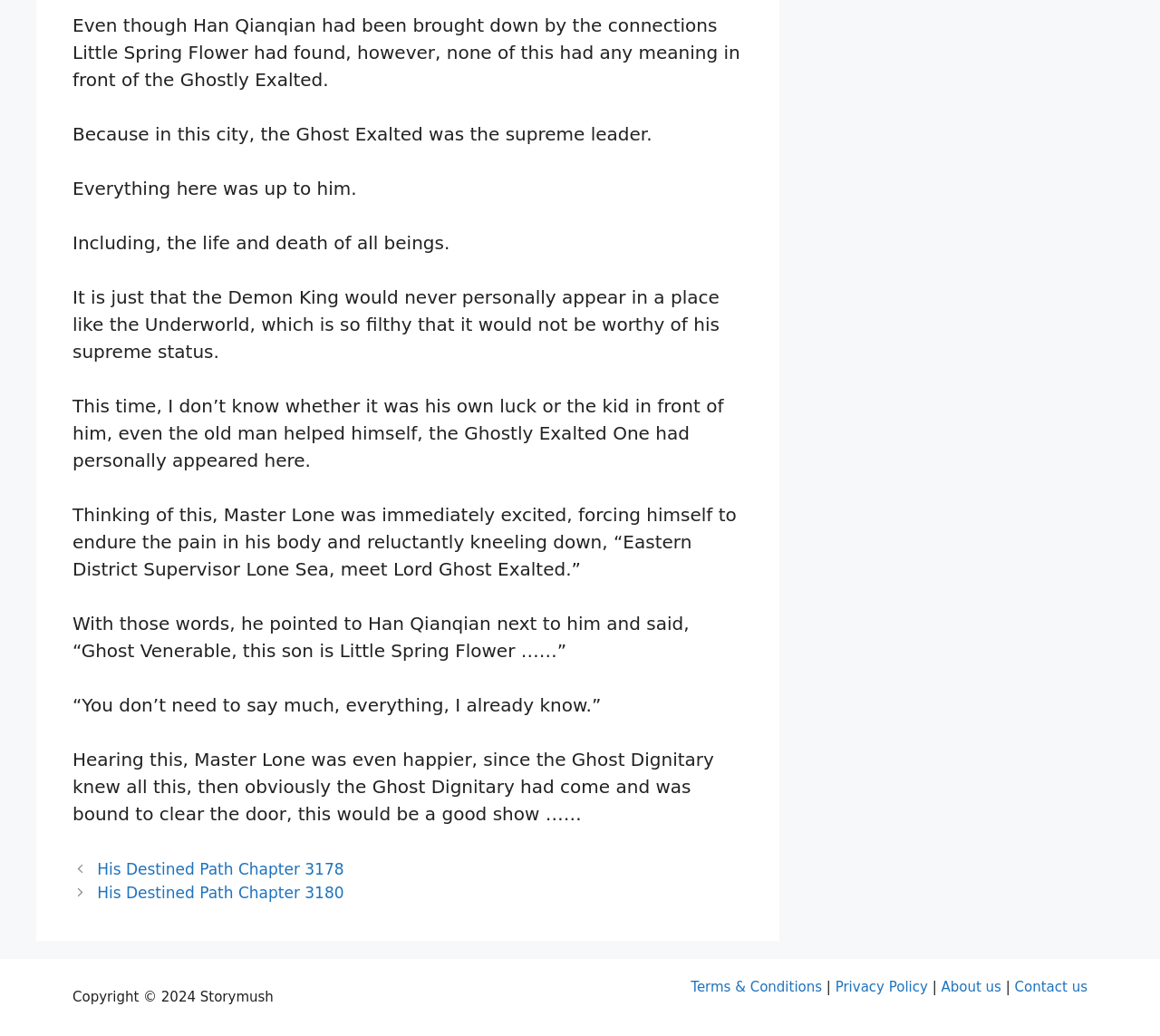Identify the bounding box coordinates for the UI element mentioned here: "Contact us". Provide the coordinates as four float values between 0 and 1, i.e., [left, top, right, bottom].

[0.875, 0.945, 0.938, 0.961]